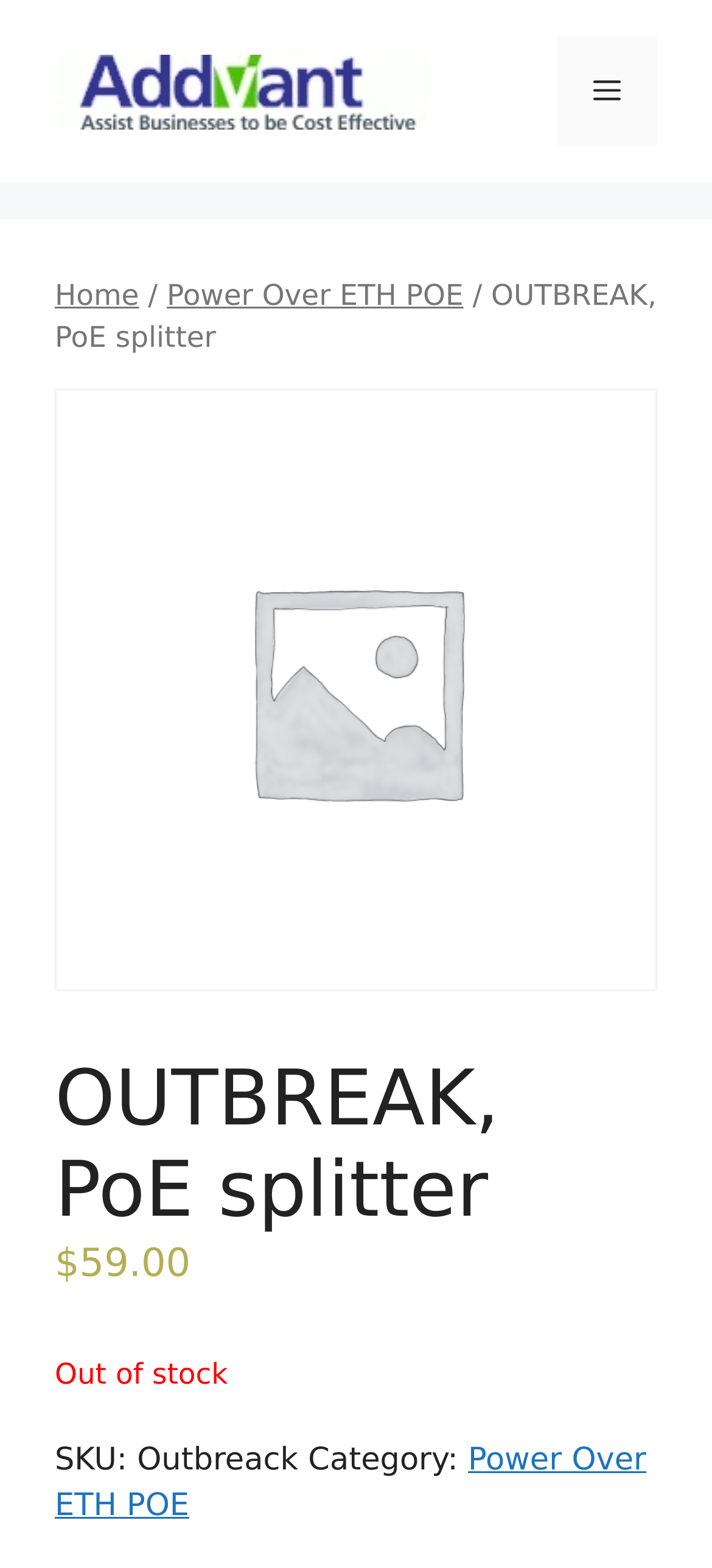Predict the bounding box of the UI element based on this description: "Home".

[0.077, 0.177, 0.195, 0.199]